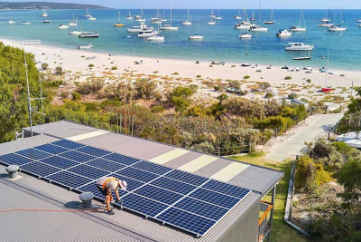What surrounds the area in the image?
Refer to the screenshot and respond with a concise word or phrase.

Lush greenery